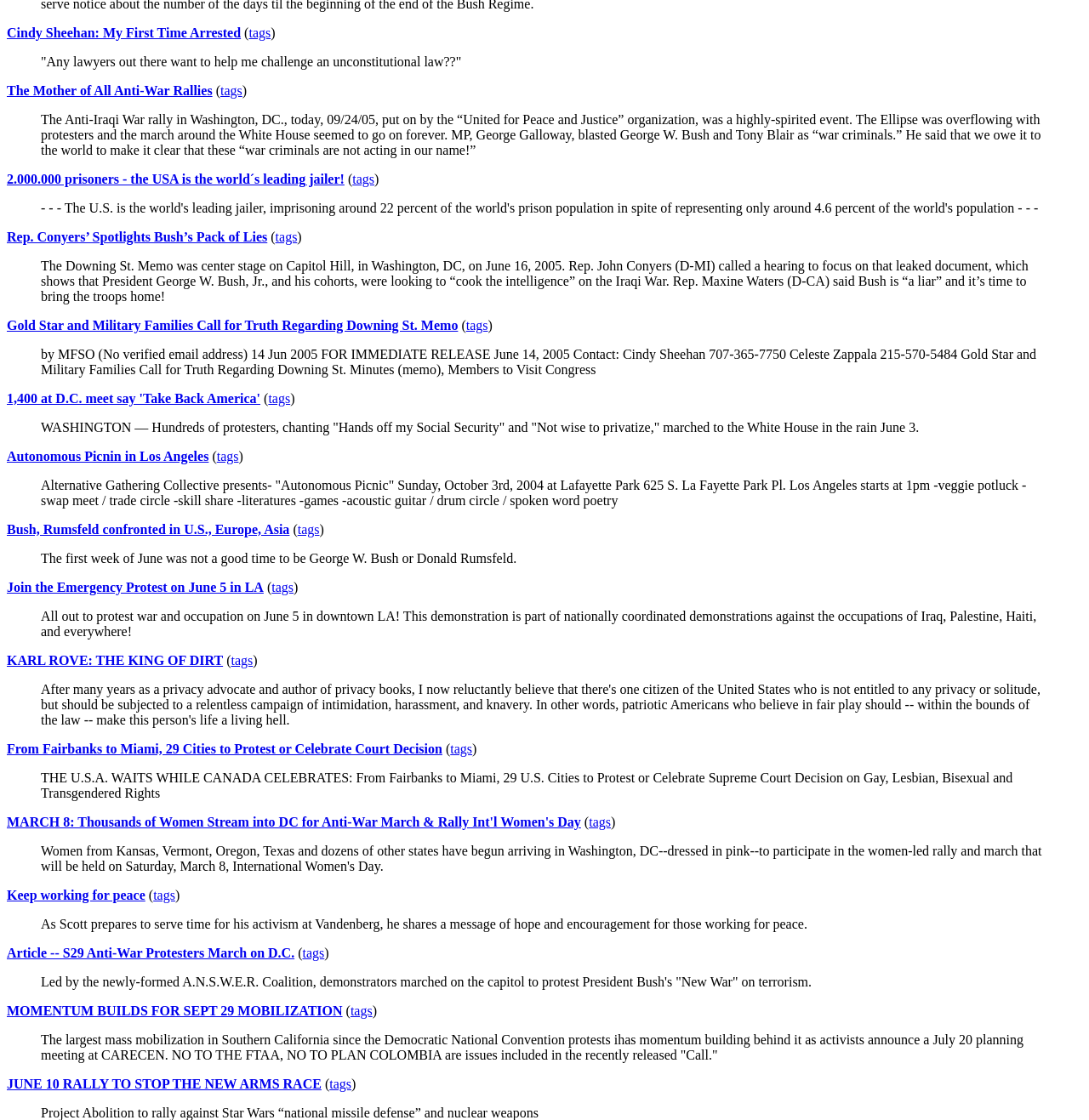Reply to the question with a single word or phrase:
What is Cindy Sheehan doing?

Getting arrested